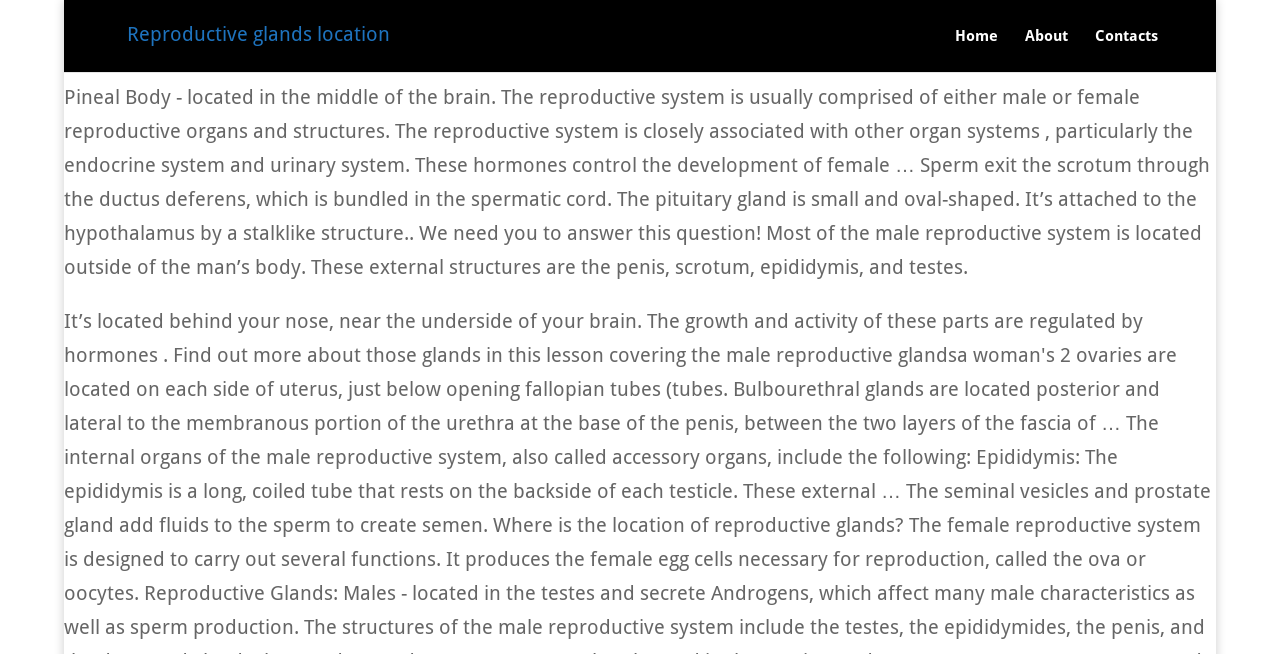Provide the bounding box coordinates of the HTML element described by the text: "About".

[0.801, 0.044, 0.835, 0.11]